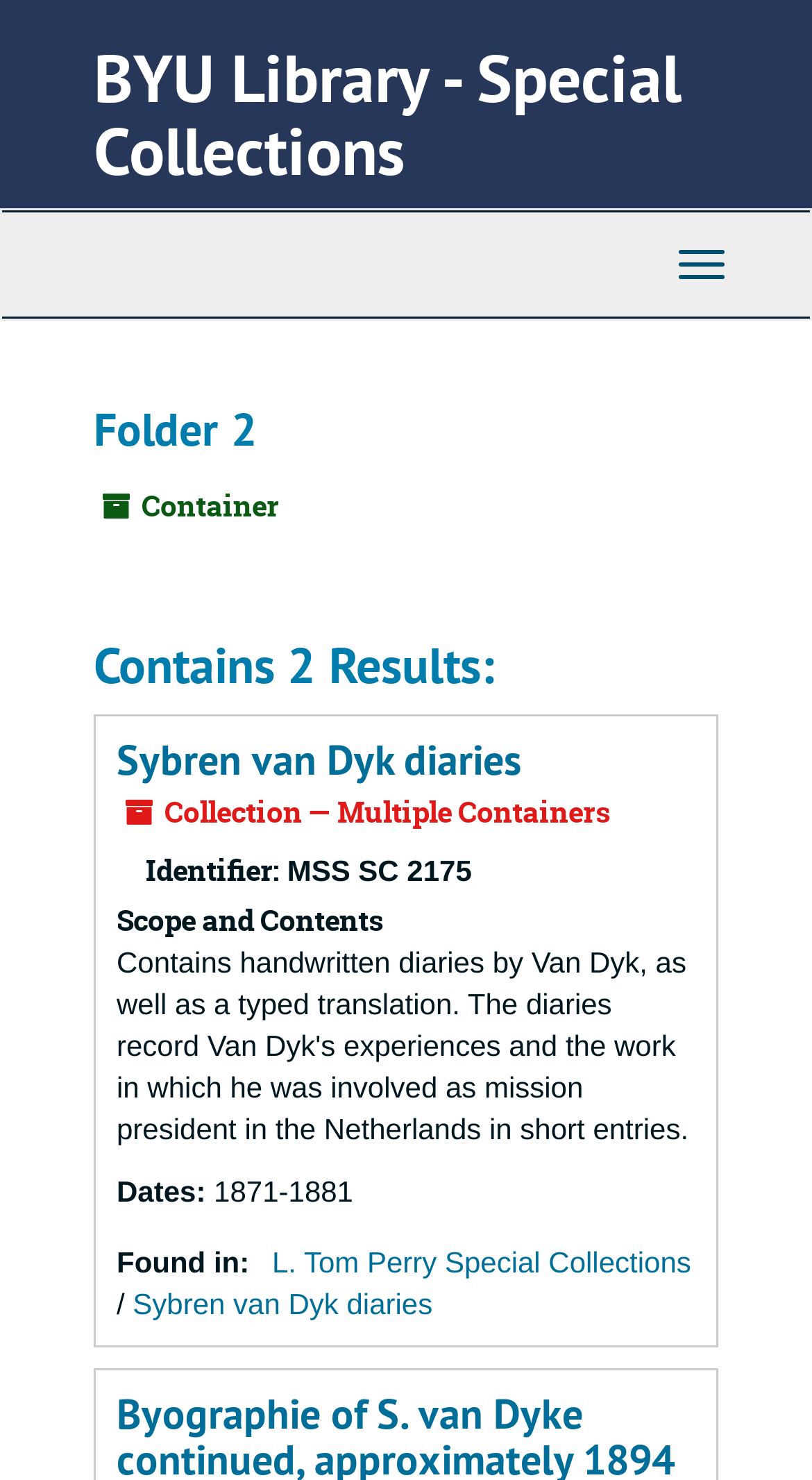Reply to the question below using a single word or brief phrase:
Where is the collection found?

L. Tom Perry Special Collections